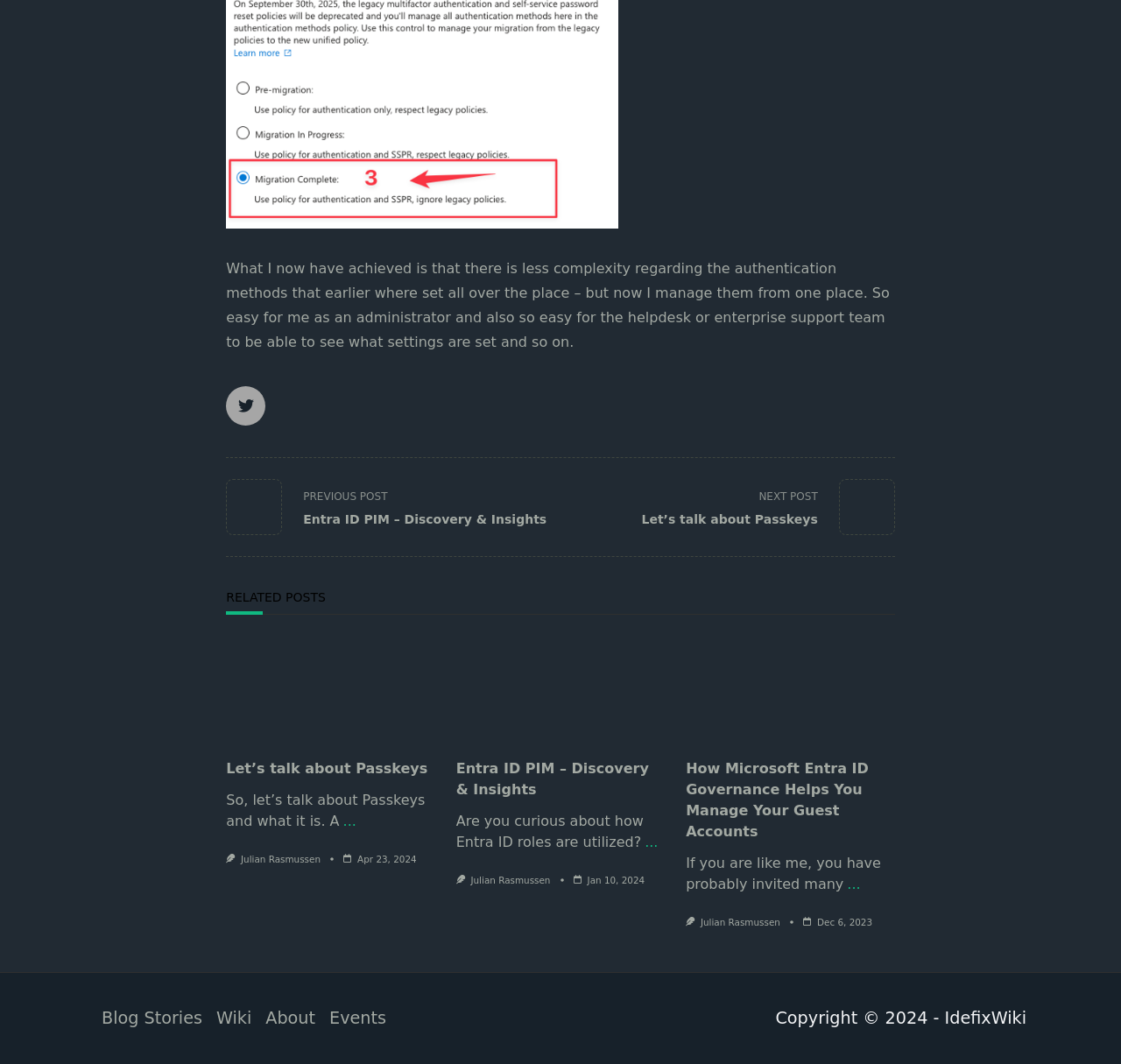What is the topic of the first related post?
Provide a detailed and well-explained answer to the question.

The first related post is about Passkeys, which can be inferred from the heading 'Let’s talk about Passkeys' and the static text 'So, let’s talk about Passkeys and what it is.'